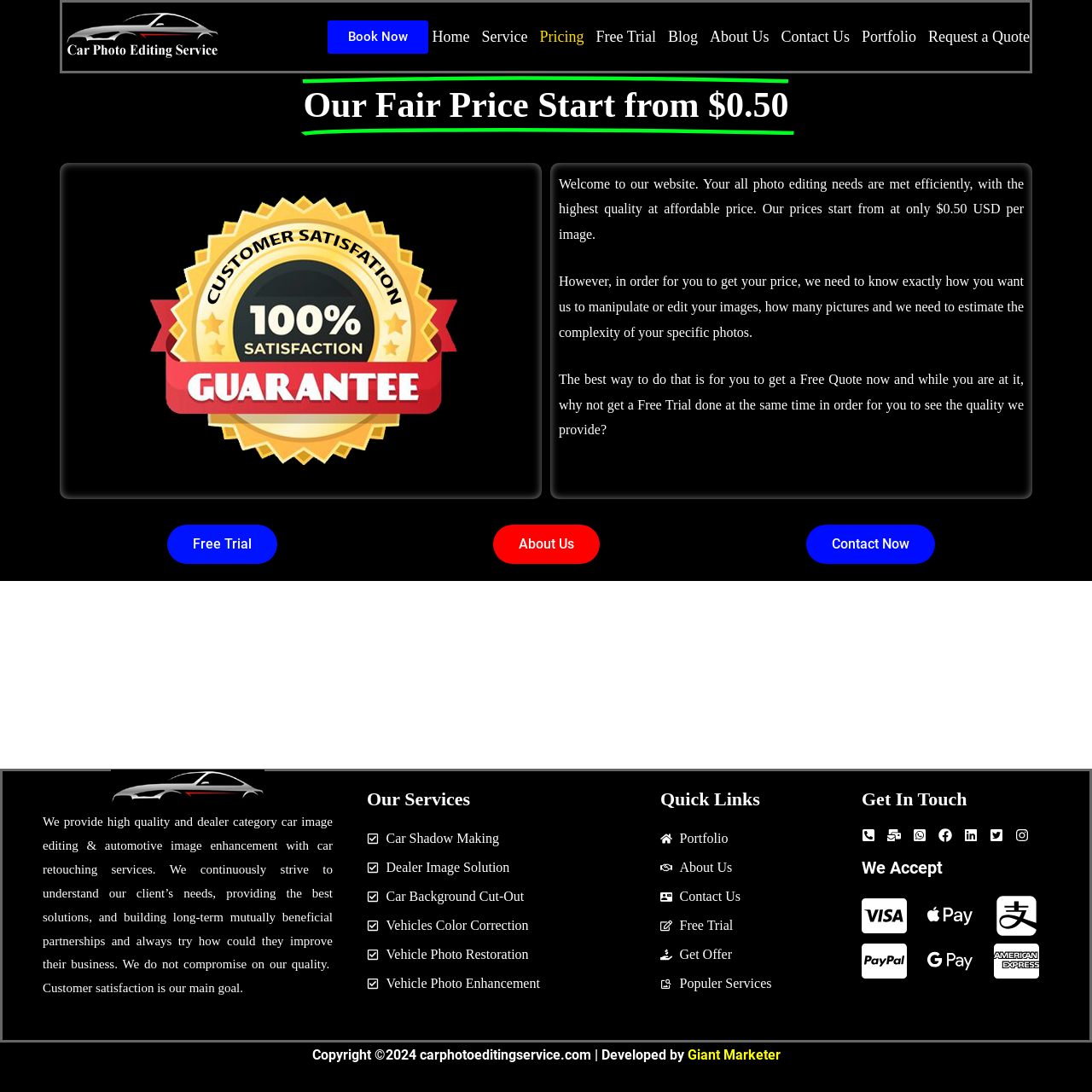How can I get a quote for photo editing services?
Look at the screenshot and respond with a single word or phrase.

Request a Quote